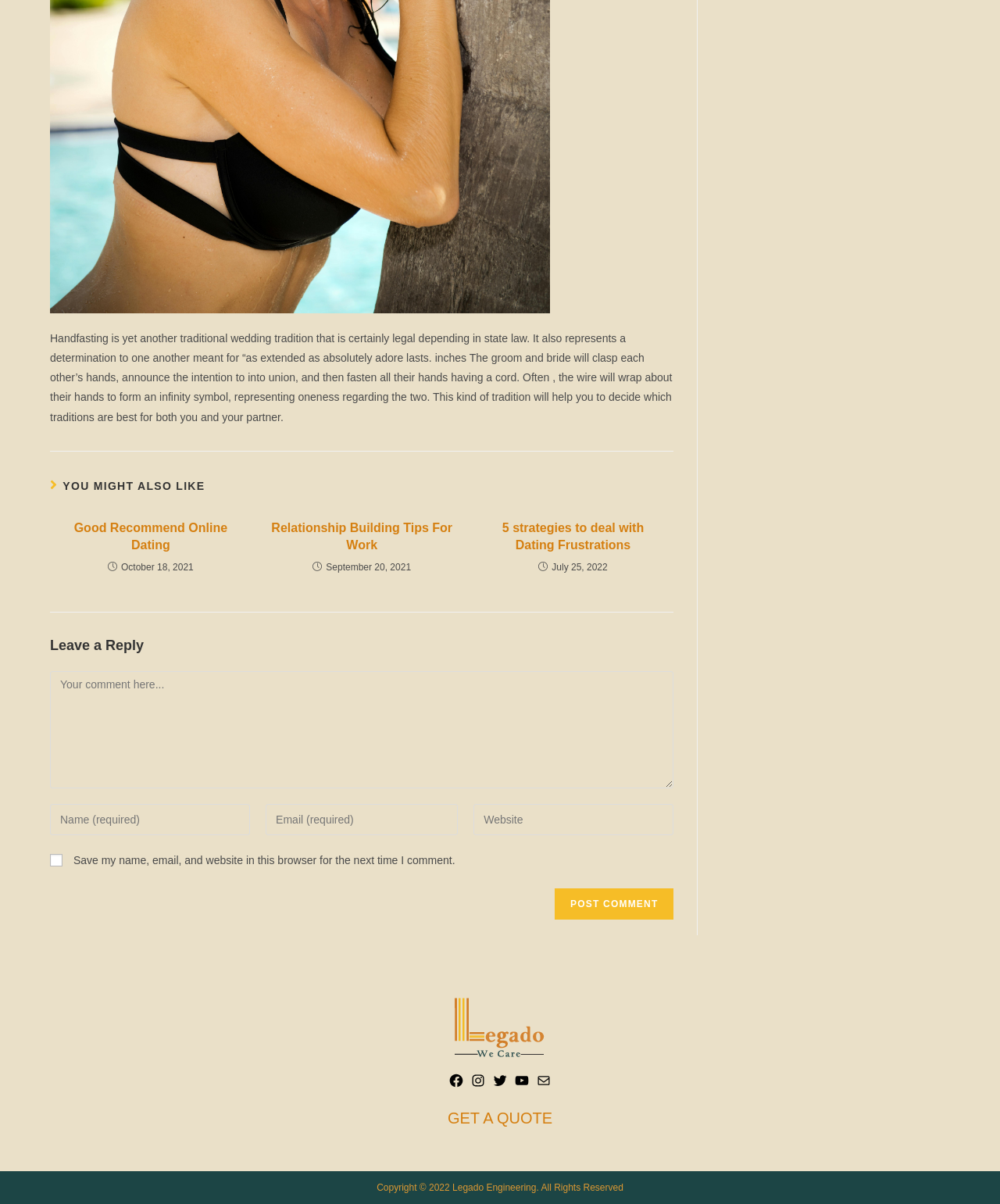How many social media links are provided?
Using the image as a reference, answer with just one word or a short phrase.

5